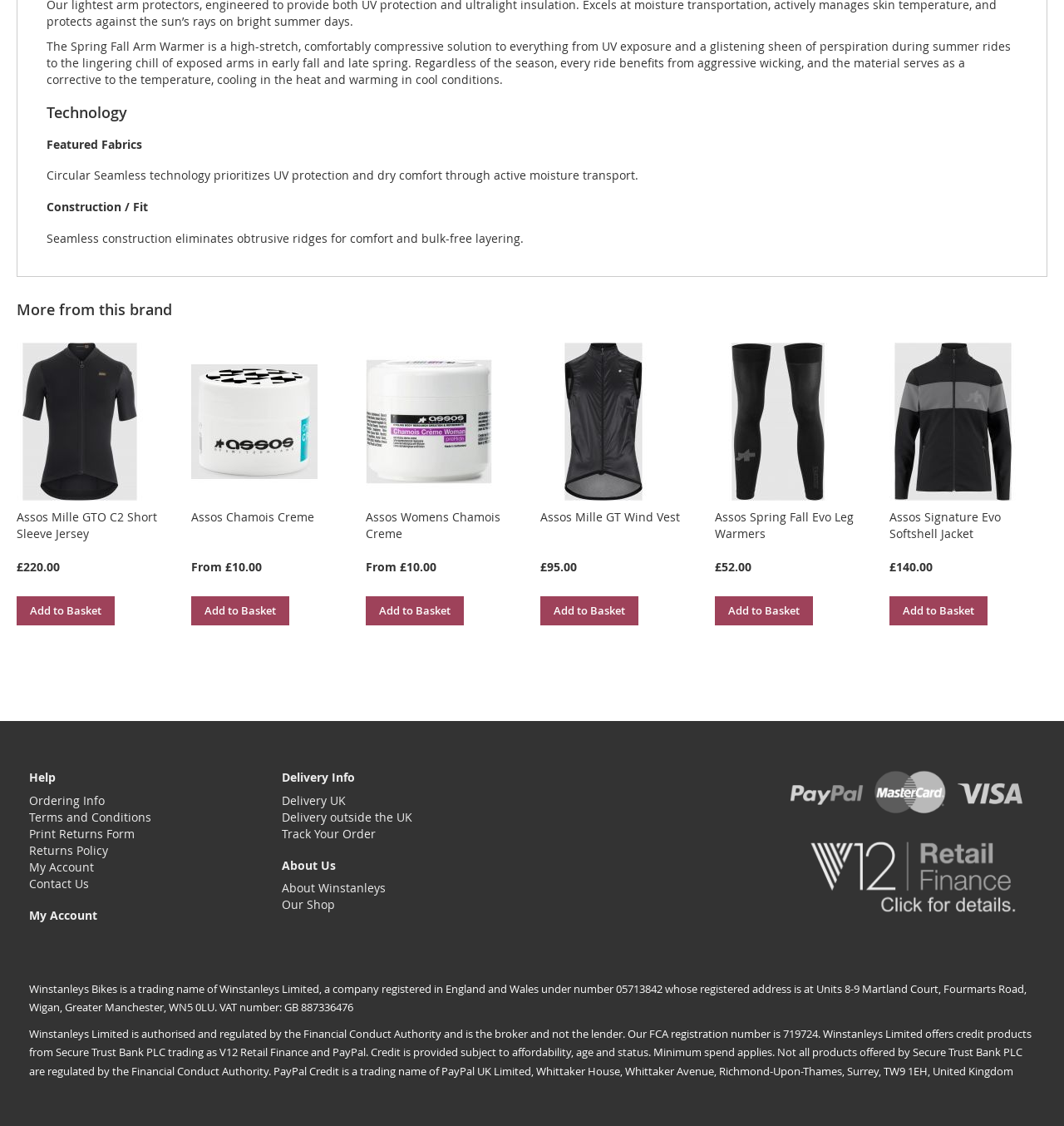Please specify the bounding box coordinates of the area that should be clicked to accomplish the following instruction: "Click the 'Add to Basket' button for Assos Mille GTO C2 Short Sleeve Jersey". The coordinates should consist of four float numbers between 0 and 1, i.e., [left, top, right, bottom].

[0.016, 0.53, 0.108, 0.556]